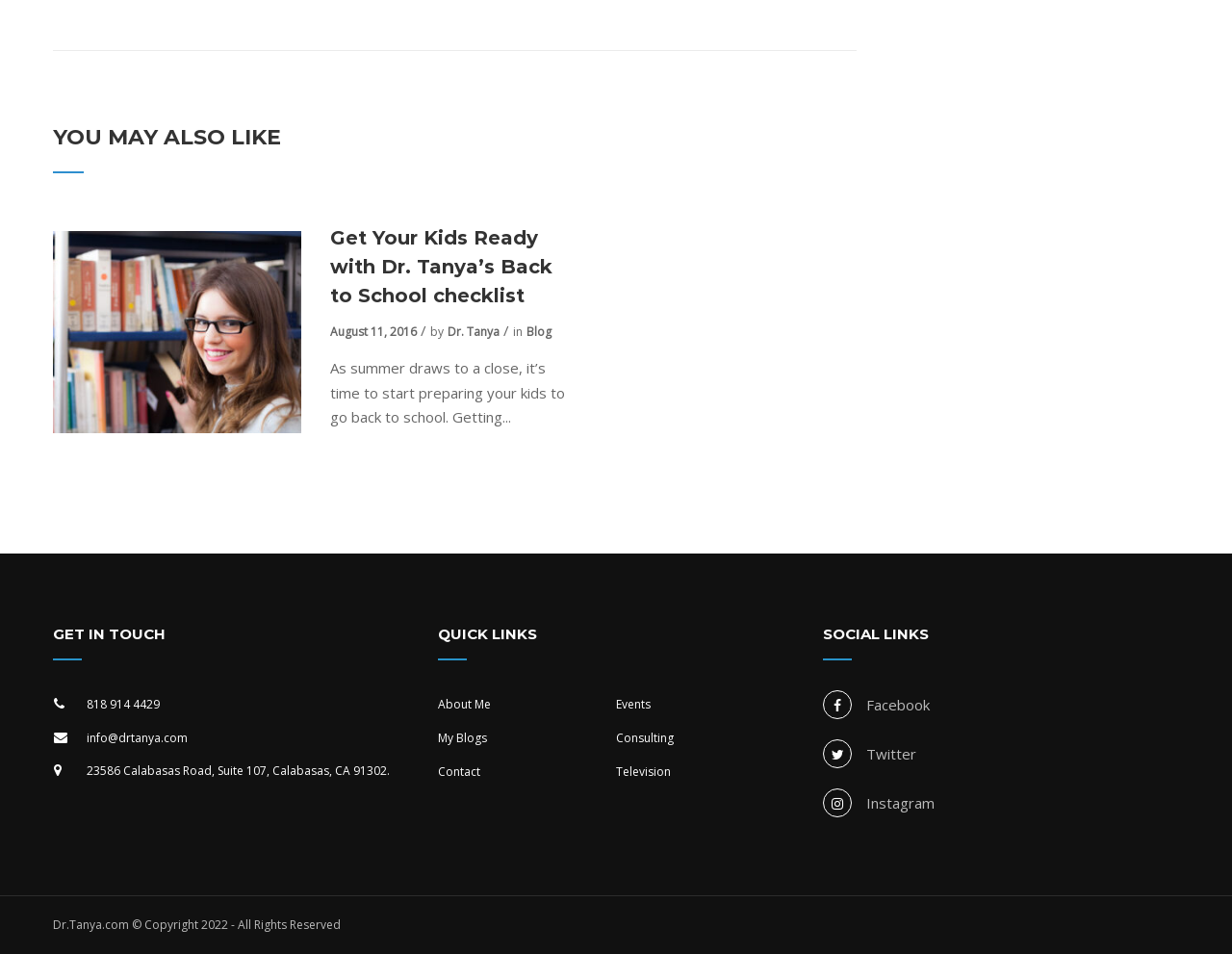Identify the bounding box for the UI element described as: "Dr. Tanya". The coordinates should be four float numbers between 0 and 1, i.e., [left, top, right, bottom].

[0.364, 0.339, 0.406, 0.357]